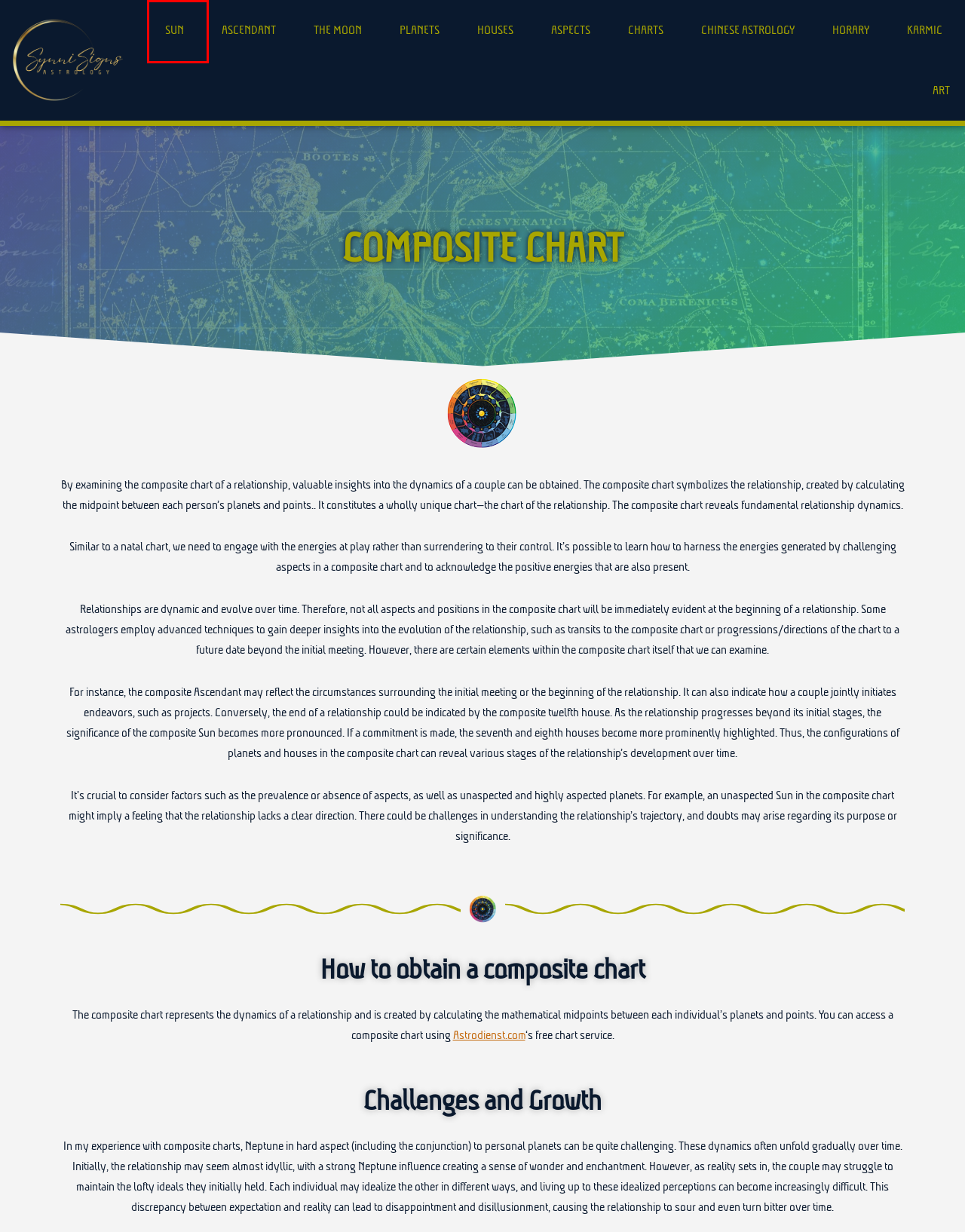View the screenshot of the webpage containing a red bounding box around a UI element. Select the most fitting webpage description for the new page shown after the element in the red bounding box is clicked. Here are the candidates:
A. Charts - Synni Signs
B. Karmic - Synni Signs
C. Art - Synni Signs
D. Sun - Synni Signs
E. Astrodienst - Die besten Horoskope auf diesem Planeten -  Astrodienst
F. Chinese Astrology - Synni Signs
G. Aspects - Synni Signs
H. The Moon - Synni Signs

D